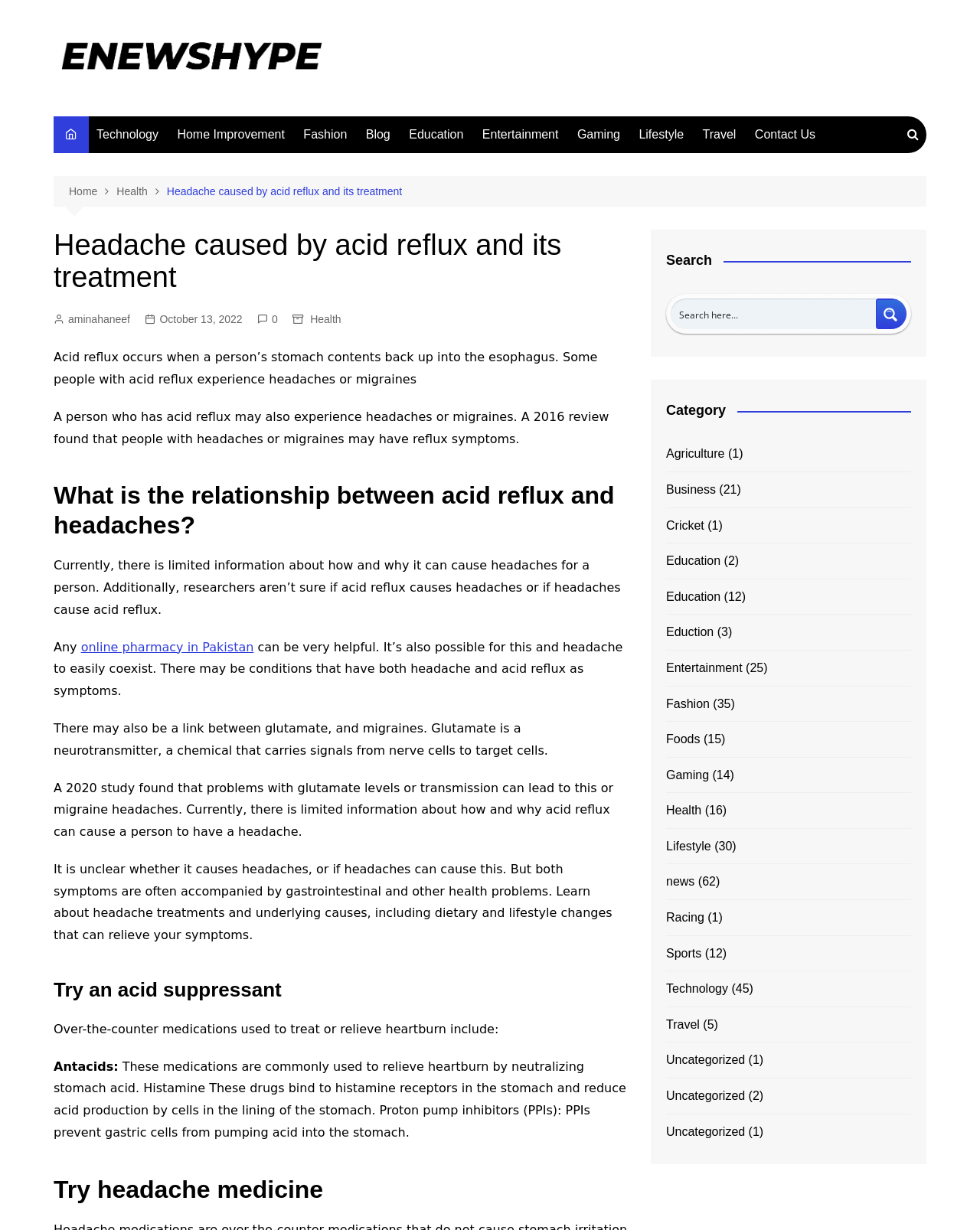Please provide a comprehensive answer to the question below using the information from the image: What is the location of the search bar?

By analyzing the webpage structure, I can see that the search bar is located in the top right corner of the webpage, below the navigation menu.